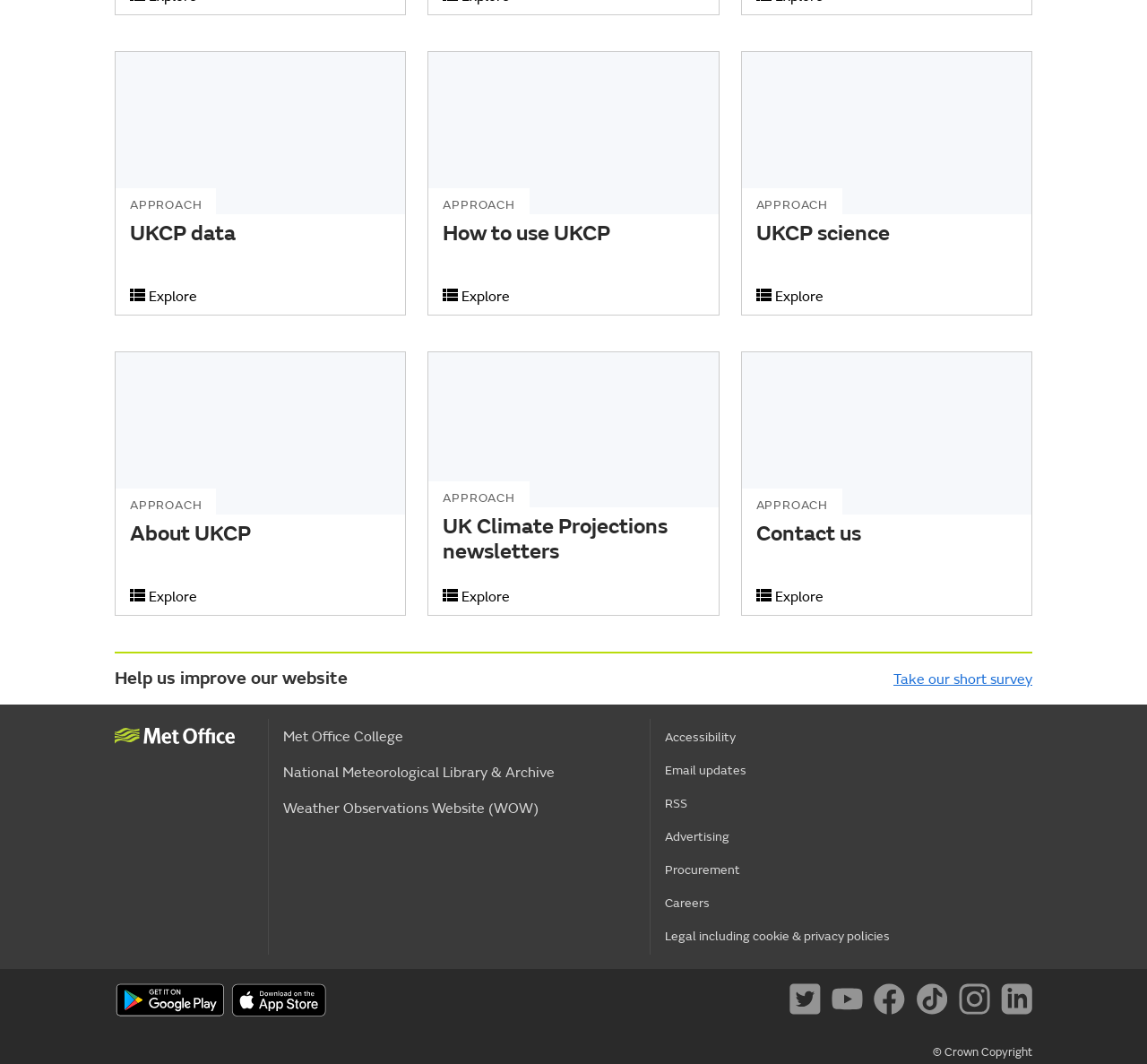Pinpoint the bounding box coordinates of the clickable element to carry out the following instruction: "Read illustrations of possible use scenarios."

[0.019, 0.112, 0.246, 0.143]